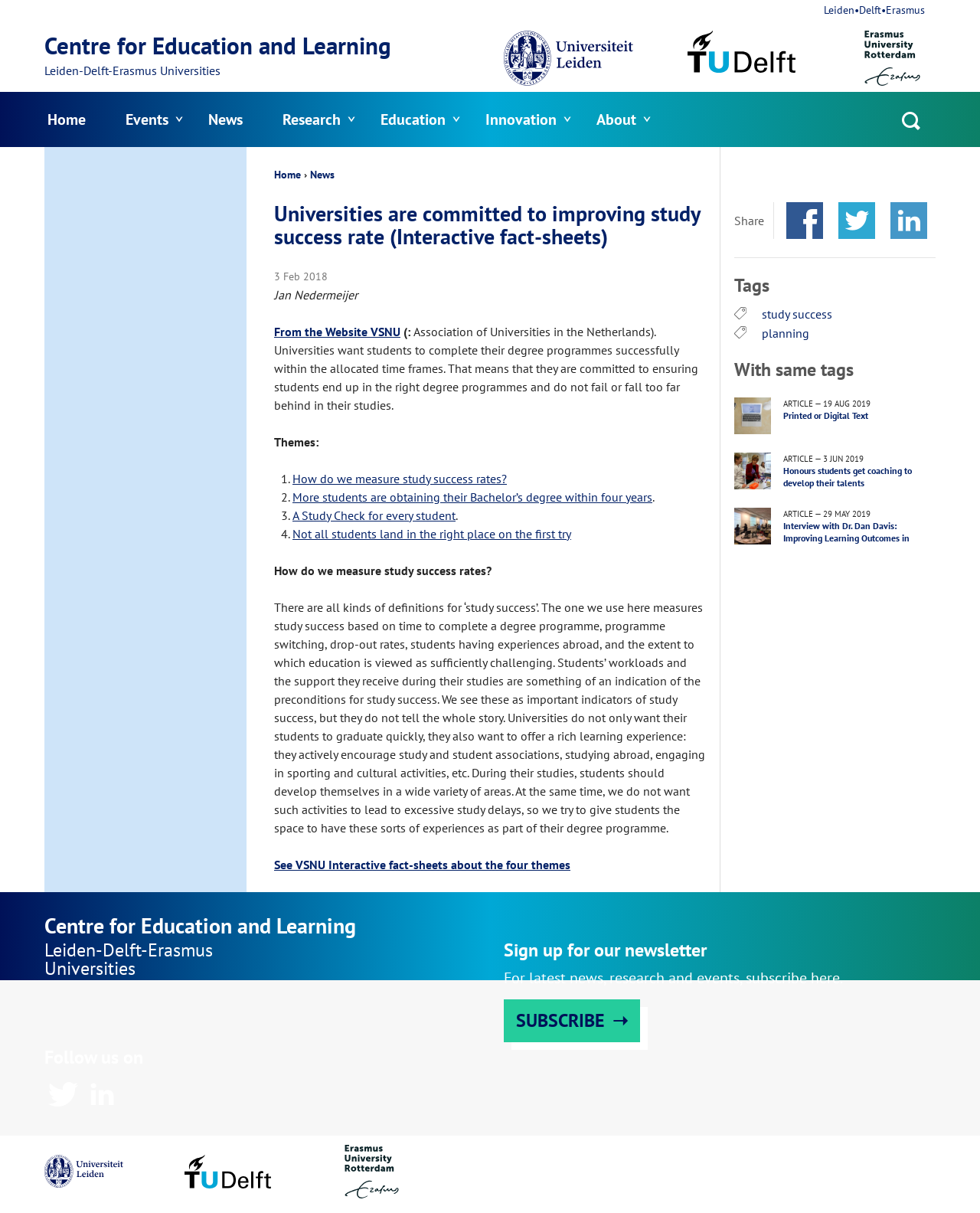Describe all the key features and sections of the webpage thoroughly.

This webpage is about universities' commitment to improving study success rates. At the top, there is a navigation menu with links to "Home", "Events", "News", "Research", "Education", "Innovation", and "About". Below the navigation menu, there are logos of Leiden University, Delft University of Technology, and Erasmus University Rotterdam, followed by a link to the "Centre for Education and Learning".

The main content of the webpage is an article about universities' efforts to ensure students complete their degree programs successfully within the allocated time frames. The article starts with a heading "Universities are committed to improving study success rate" and is followed by a paragraph of text. Below the paragraph, there are four links to related topics, including "How do we measure study success rates?", "More students are obtaining their Bachelor’s degree within four years", "A Study Check for every student", and "Not all students land in the right place on the first try".

Further down, there is a section with a heading "How do we measure study success rates?" which provides a detailed explanation of the definition of study success and its indicators. Below this section, there is a link to "VSNU Interactive fact-sheets about the four themes".

On the right side of the webpage, there are two columns of complementary content. The top column has links to share the article on Facebook, Twitter, and LinkedIn, as well as a list of tags including "study success" and "planning". The bottom column has a heading "With same tags" and lists three related articles with images and summaries.

At the bottom of the webpage, there is a footer section with a timestamp and a link to the VSNU website.